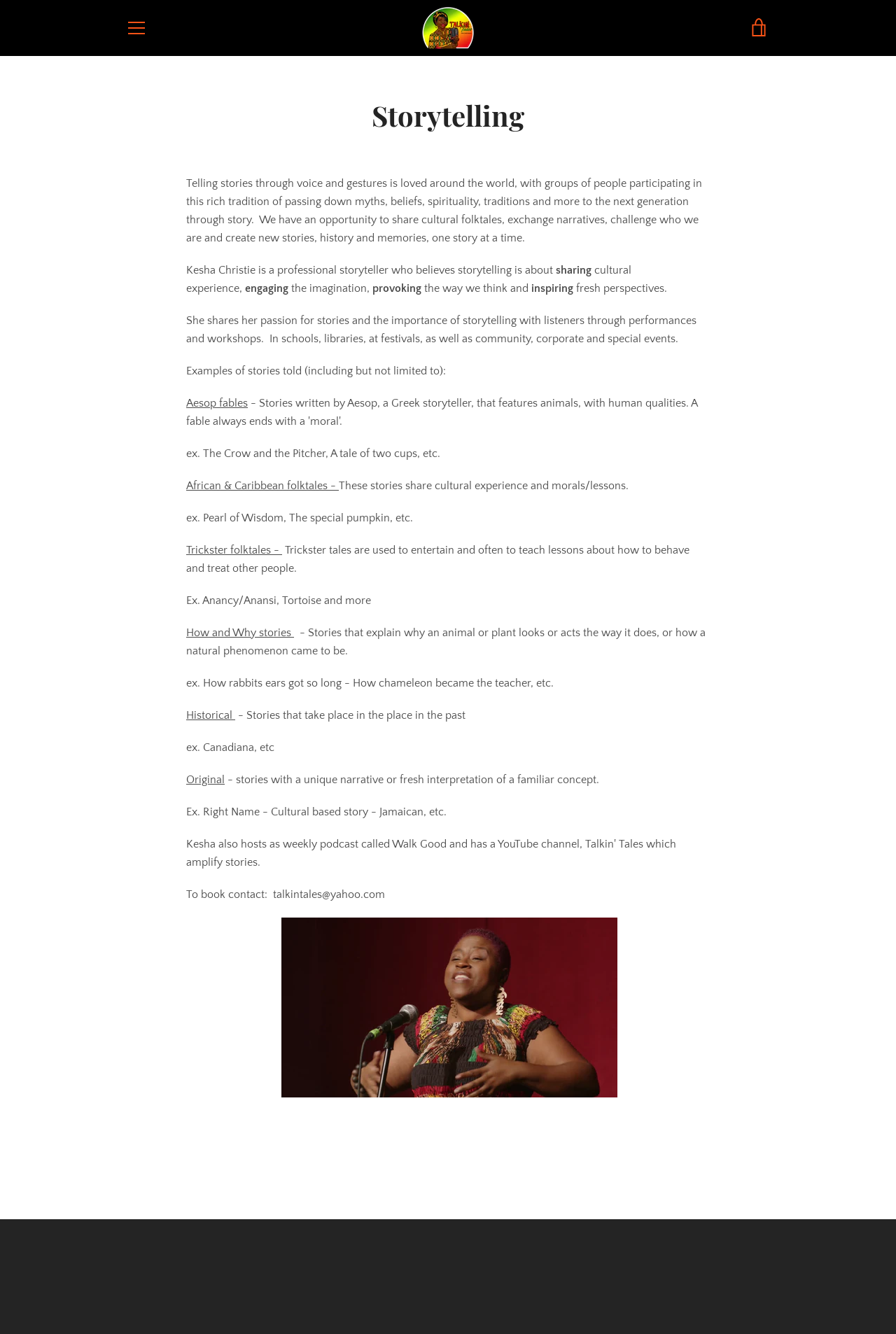Give a one-word or one-phrase response to the question: 
What payment methods are accepted on this website?

American Express, Apple Pay, Diners Club, etc.